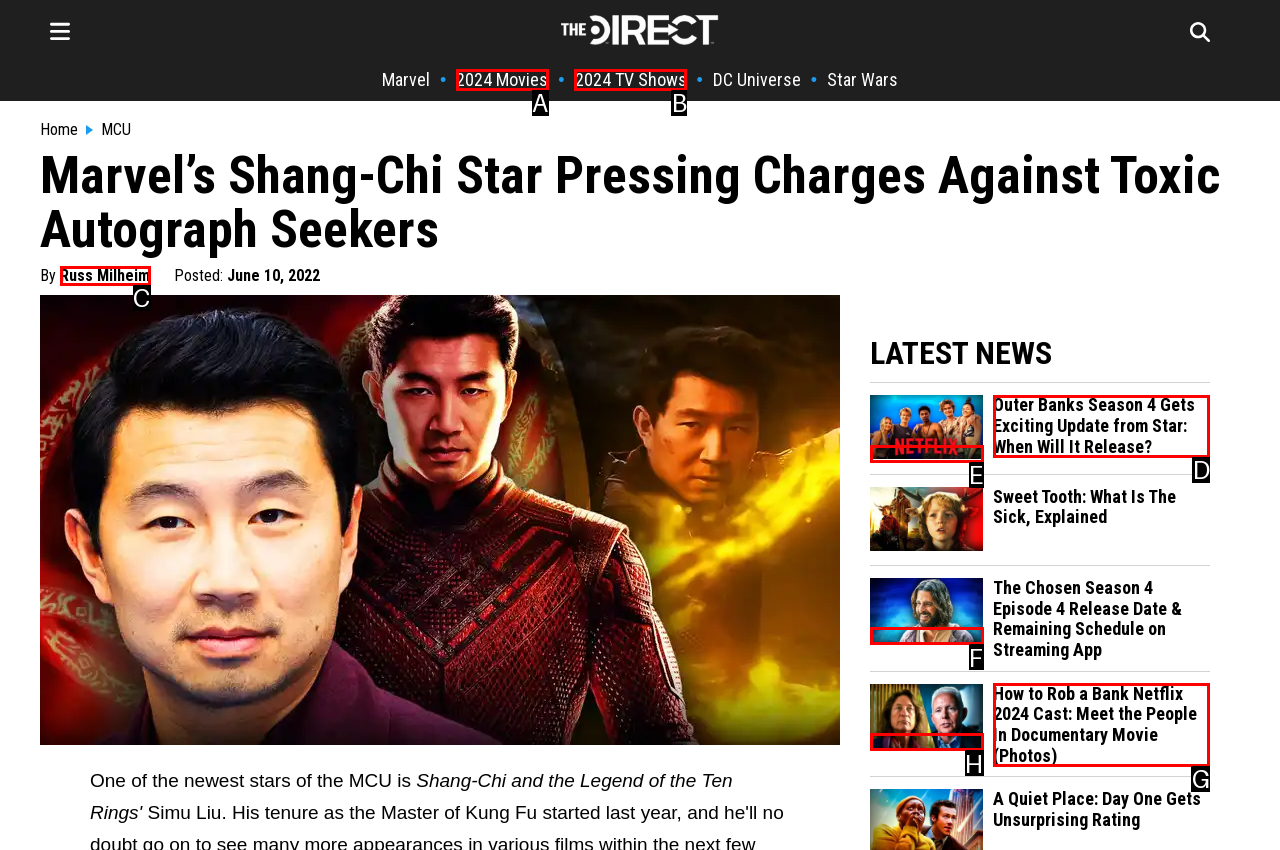Based on the task: Read the article about Outer Banks Season 4, which UI element should be clicked? Answer with the letter that corresponds to the correct option from the choices given.

E